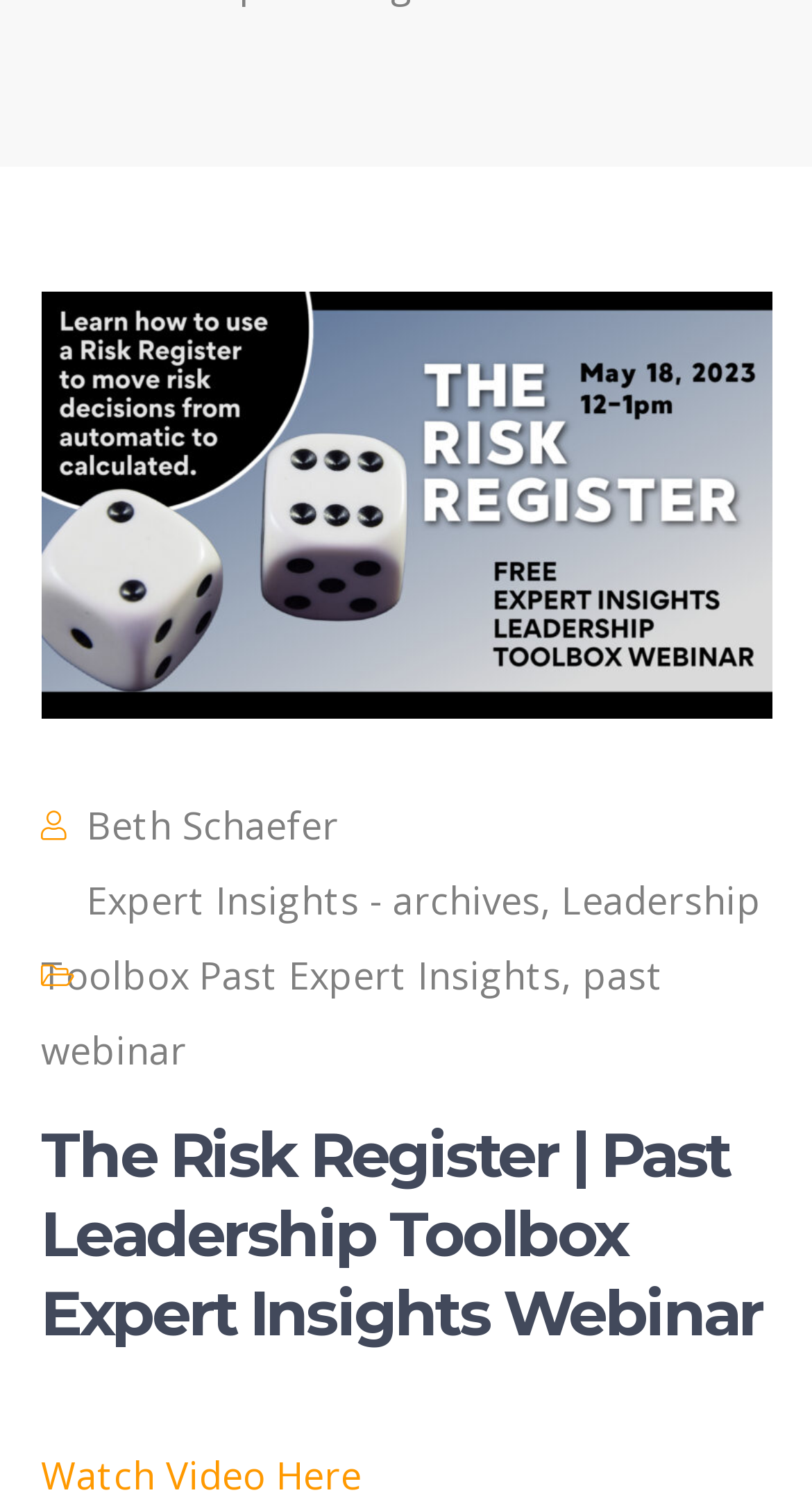What is the topic of the past webinar?
We need a detailed and exhaustive answer to the question. Please elaborate.

The topic of the past webinar is 'The Risk Register', which is mentioned in the heading 'The Risk Register | Past Leadership Toolbox Expert Insights Webinar'.